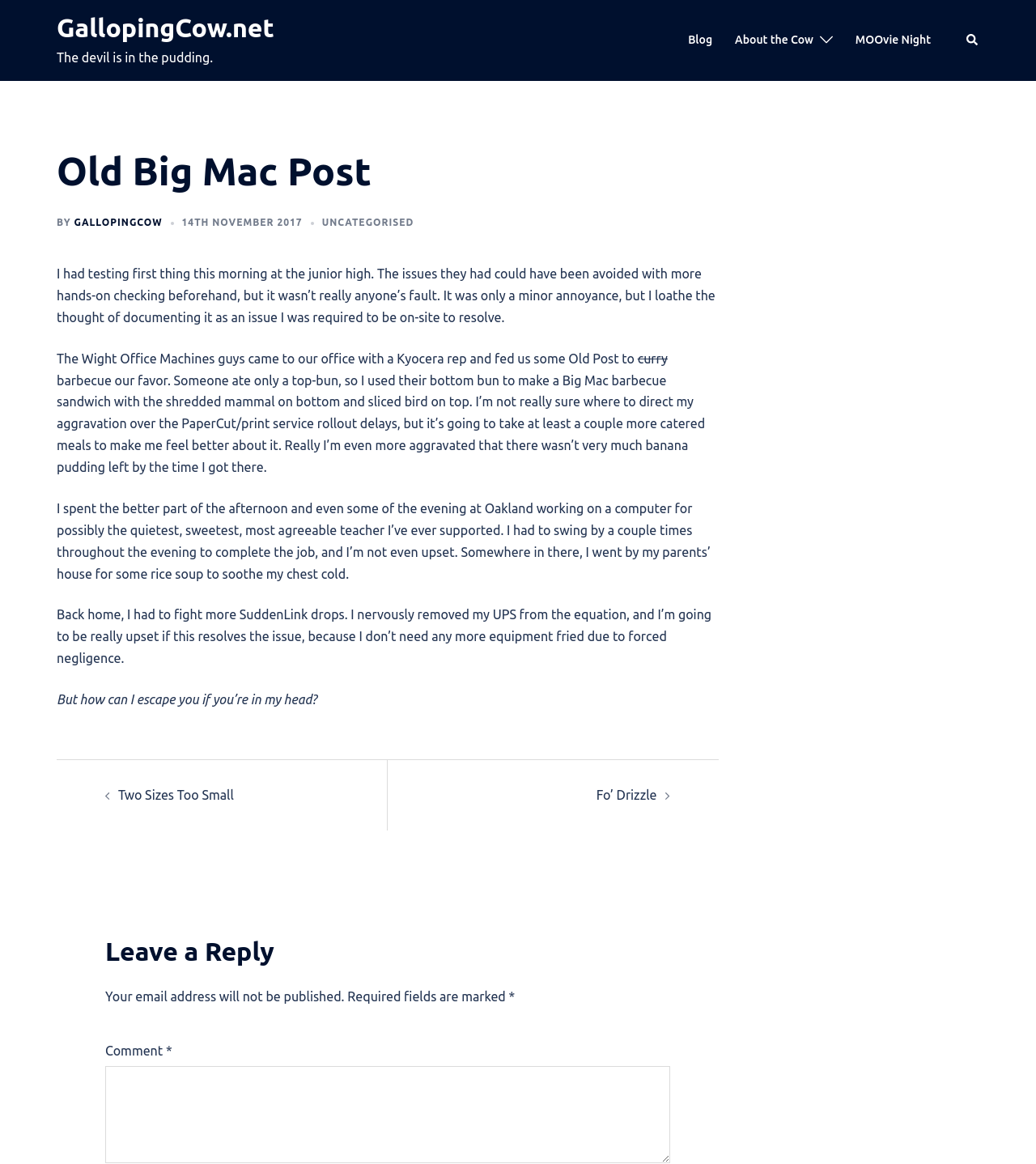What is the name of the teacher the author supported?
Give a single word or phrase answer based on the content of the image.

Not specified